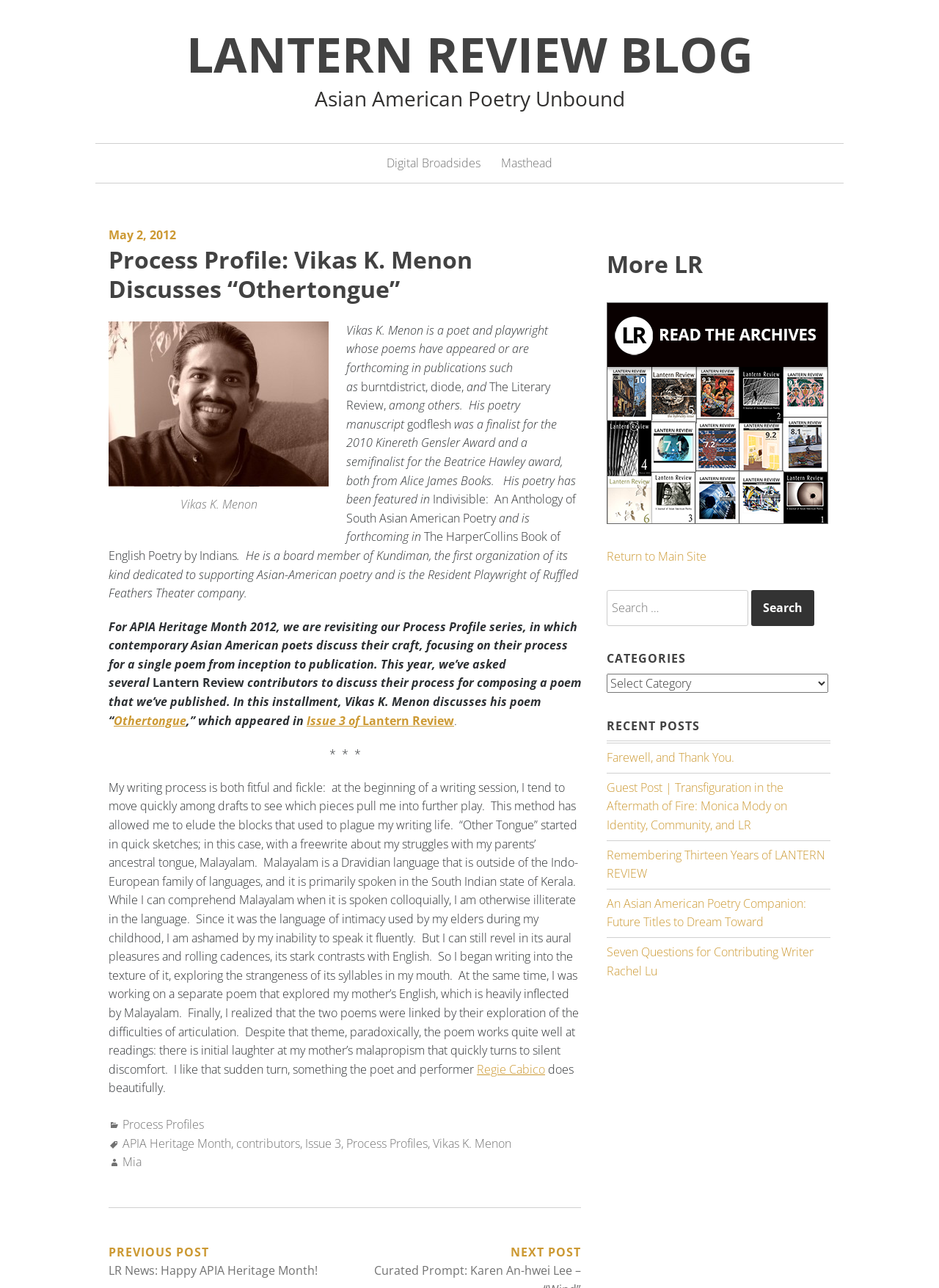Locate the bounding box coordinates of the segment that needs to be clicked to meet this instruction: "Return to the main site".

[0.646, 0.426, 0.752, 0.438]